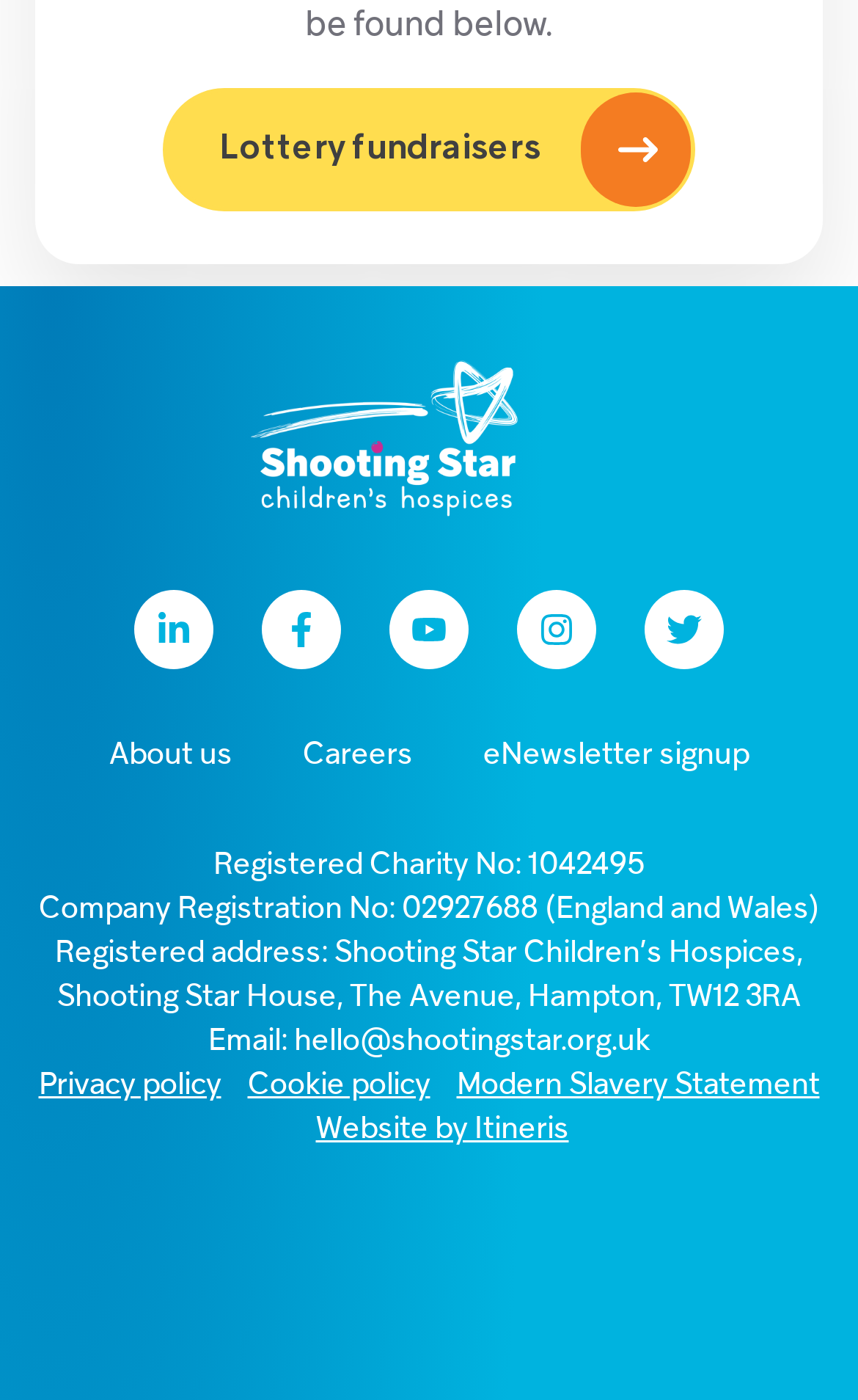What is the charity registration number?
Provide a detailed answer to the question using information from the image.

I found the charity registration number by looking at the static text element that says 'Registered Charity No: 1042495'.